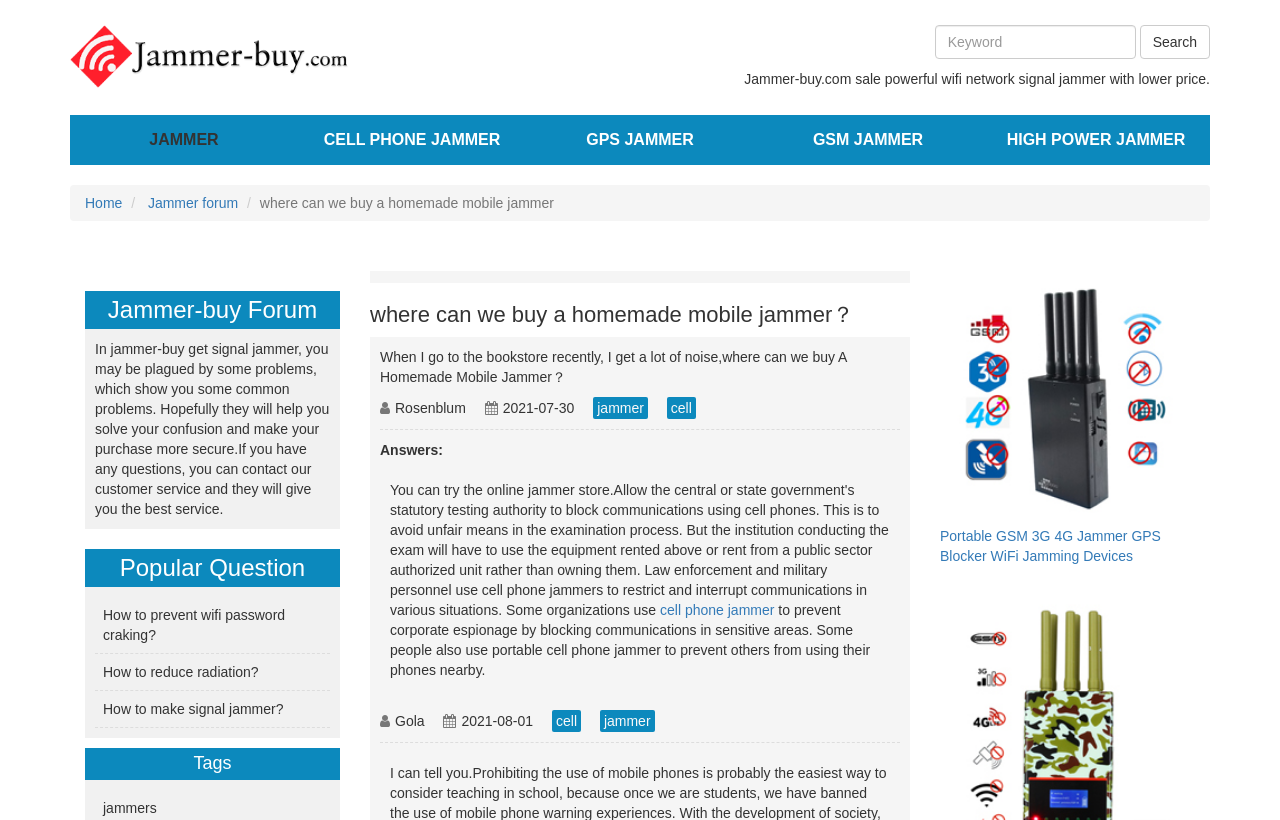What is the purpose of a homemade mobile jammer?
Give a detailed response to the question by analyzing the screenshot.

Based on the webpage, a homemade mobile jammer is used to block signals, which can be useful in situations where noise is a disturbance, such as in a bookstore.